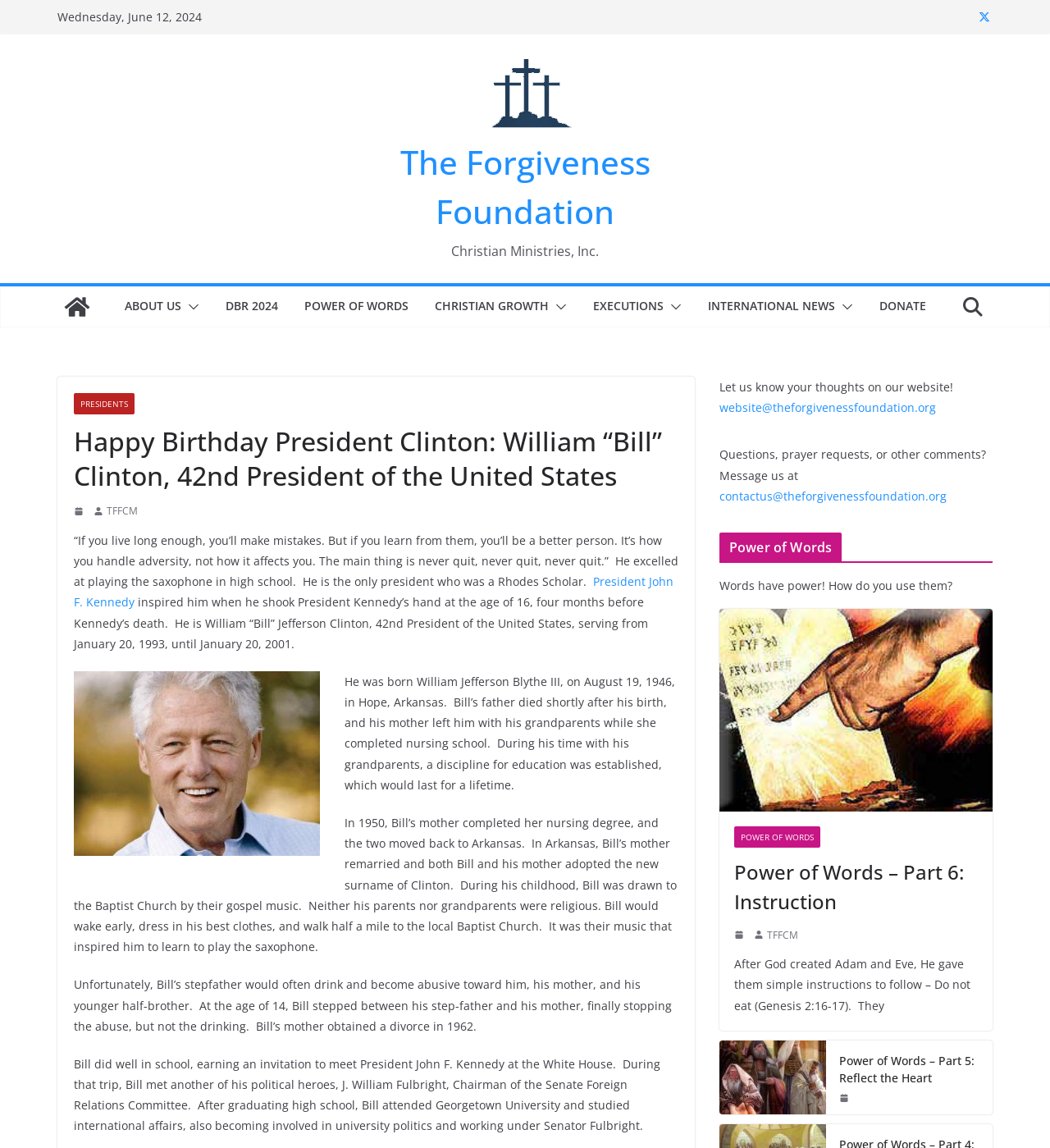Please determine the bounding box coordinates of the area that needs to be clicked to complete this task: 'Click the LOGO小 link'. The coordinates must be four float numbers between 0 and 1, formatted as [left, top, right, bottom].

None